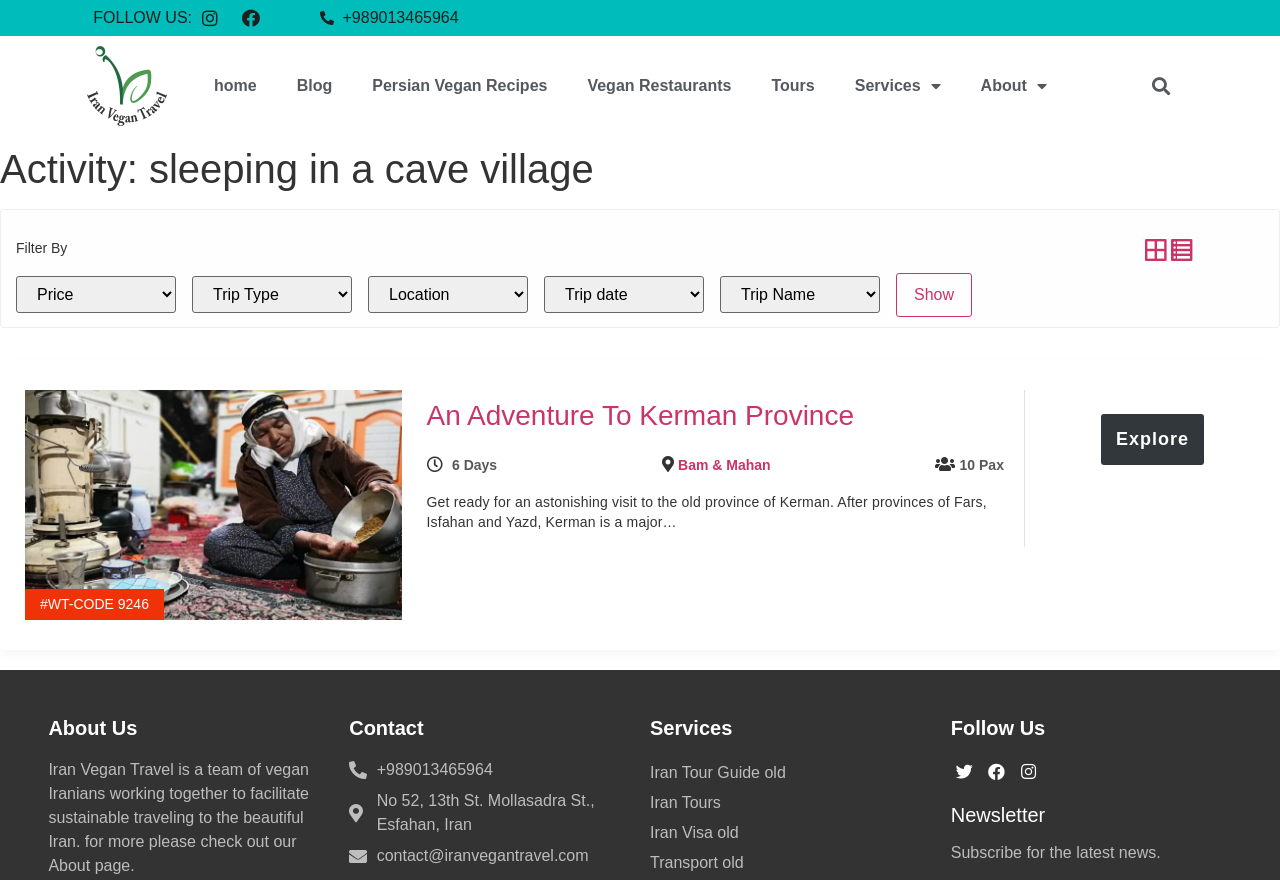Determine the bounding box coordinates for the area that should be clicked to carry out the following instruction: "Go to Japanese Site".

None